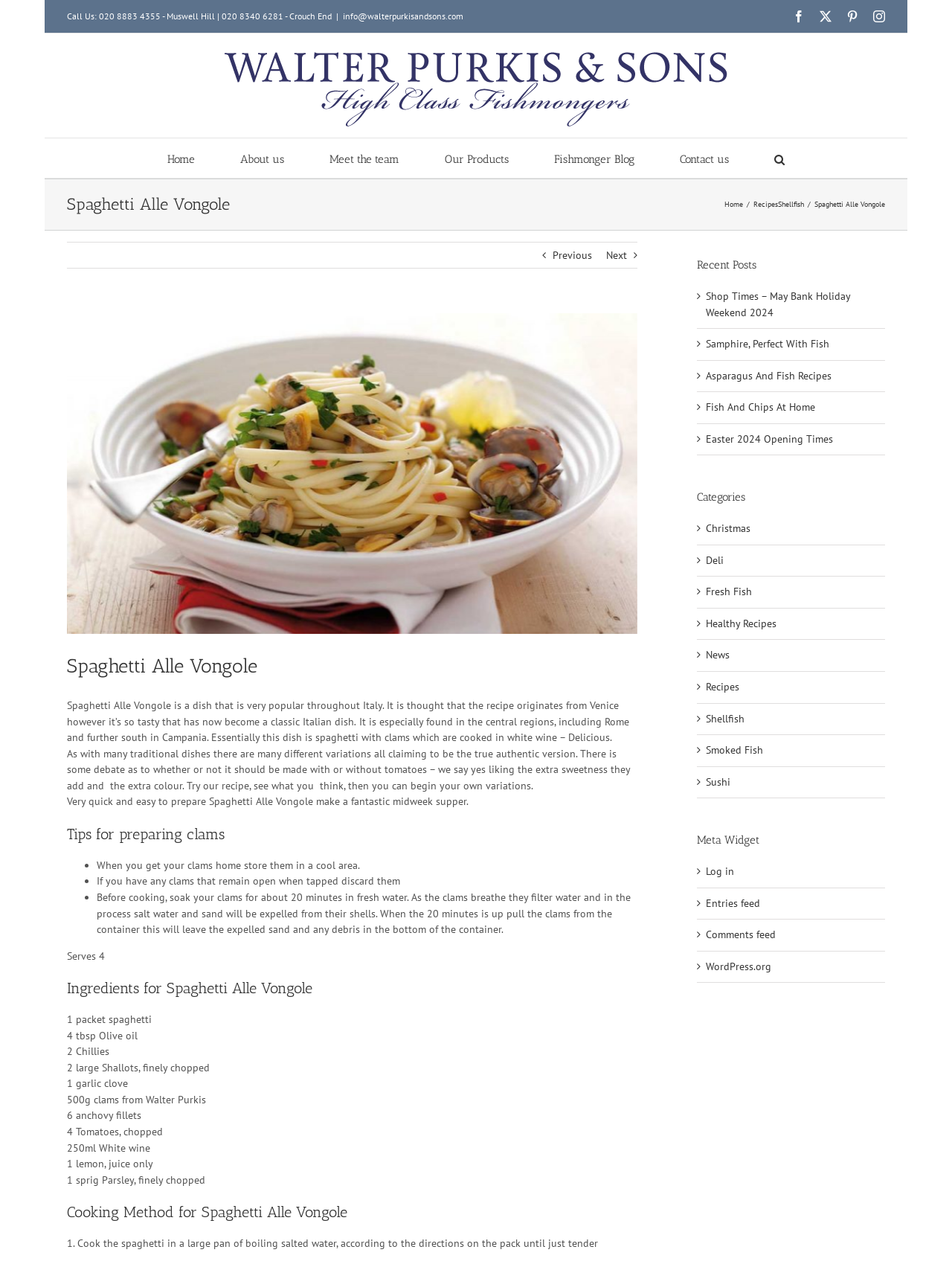Find and indicate the bounding box coordinates of the region you should select to follow the given instruction: "Click the 'Search' button".

[0.813, 0.109, 0.824, 0.14]